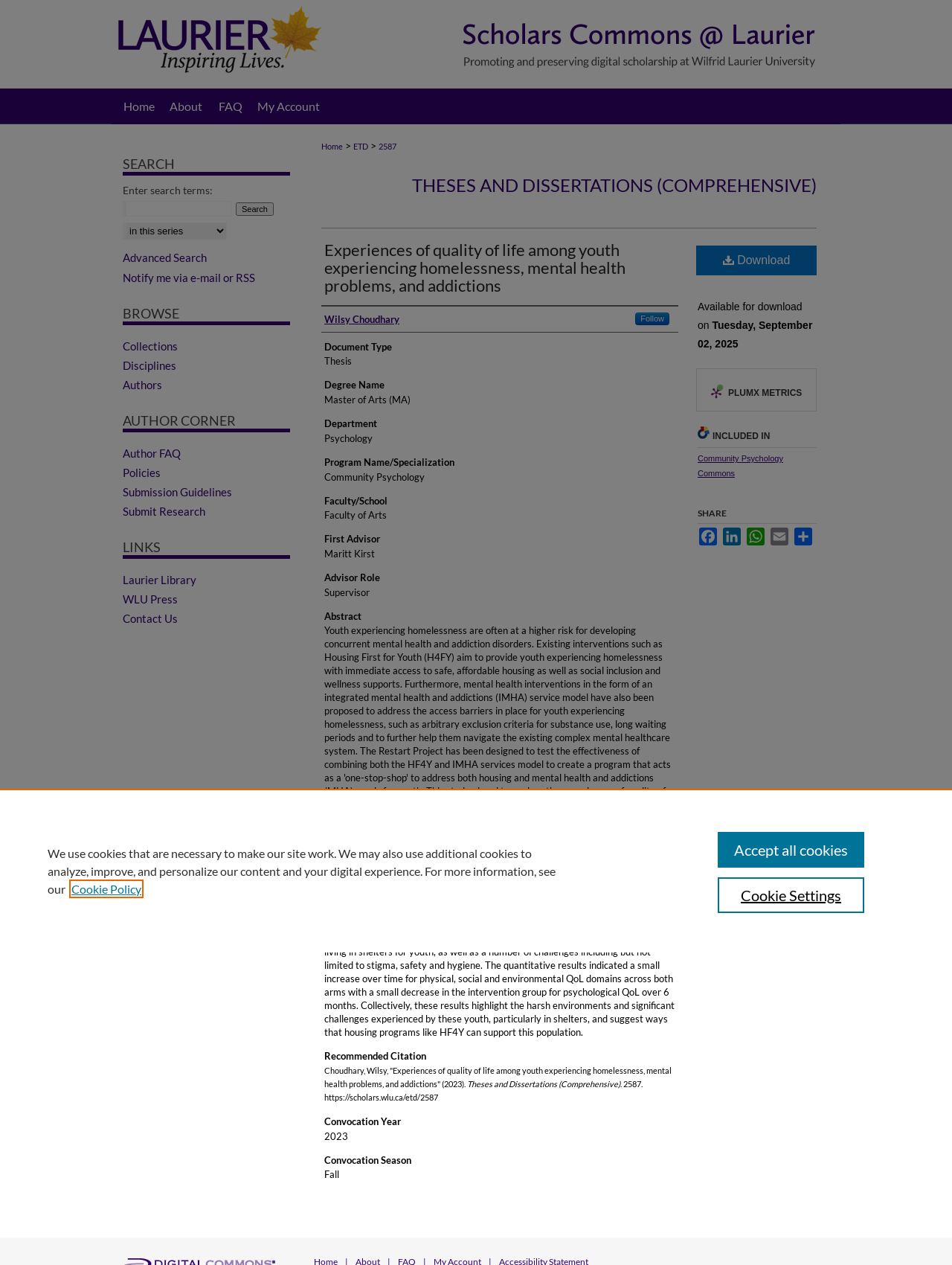Please locate the bounding box coordinates of the element that should be clicked to achieve the given instruction: "Click the 'Menu' link".

[0.953, 0.0, 1.0, 0.029]